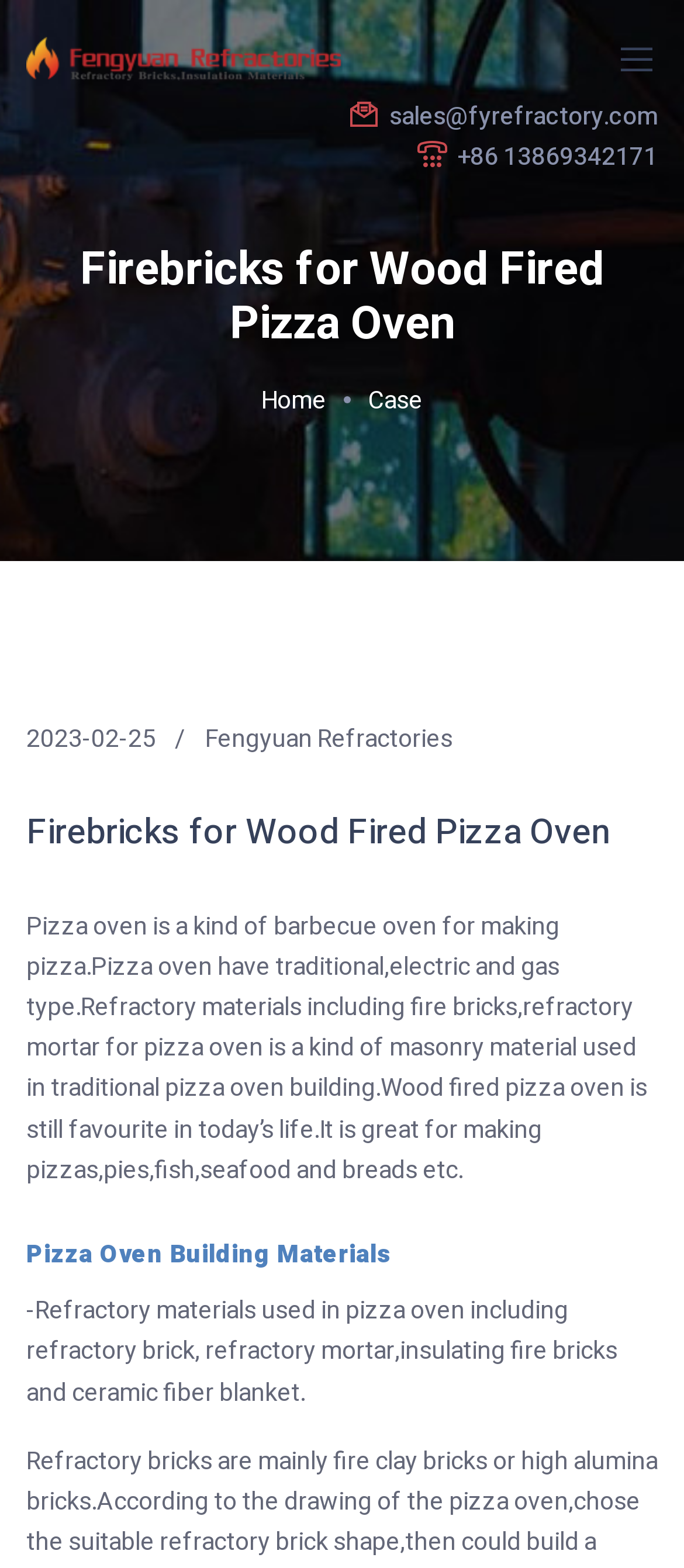What is the purpose of refractory materials? Examine the screenshot and reply using just one word or a brief phrase.

For pizza oven building